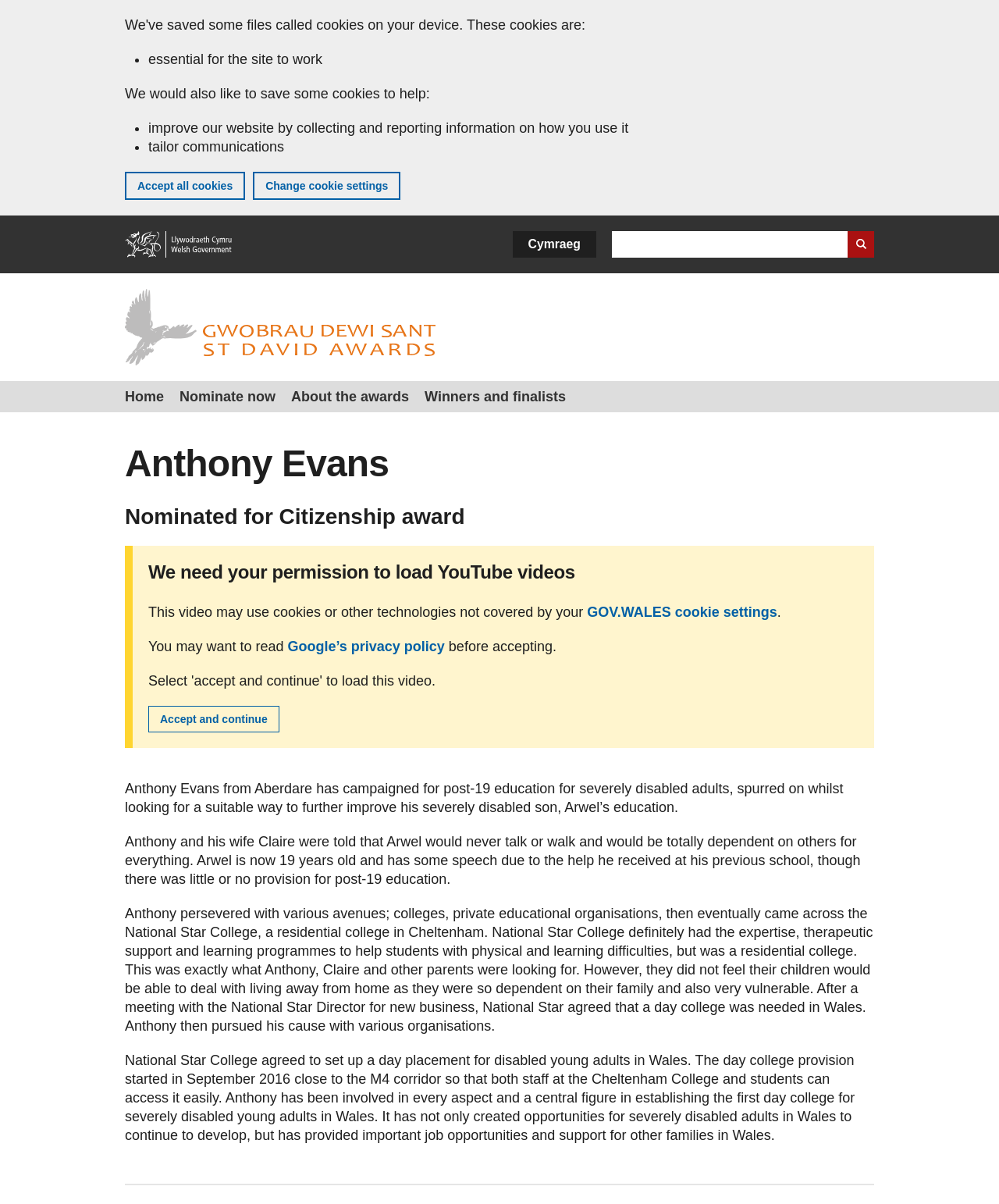What is the name of the college that Anthony found for his son?
Refer to the image and provide a detailed answer to the question.

I found the answer by reading the text 'Anthony persevered with various avenues; colleges, private educational organisations, then eventually came across the National Star College, a residential college in Cheltenham.' which is located in the main content area of the webpage.